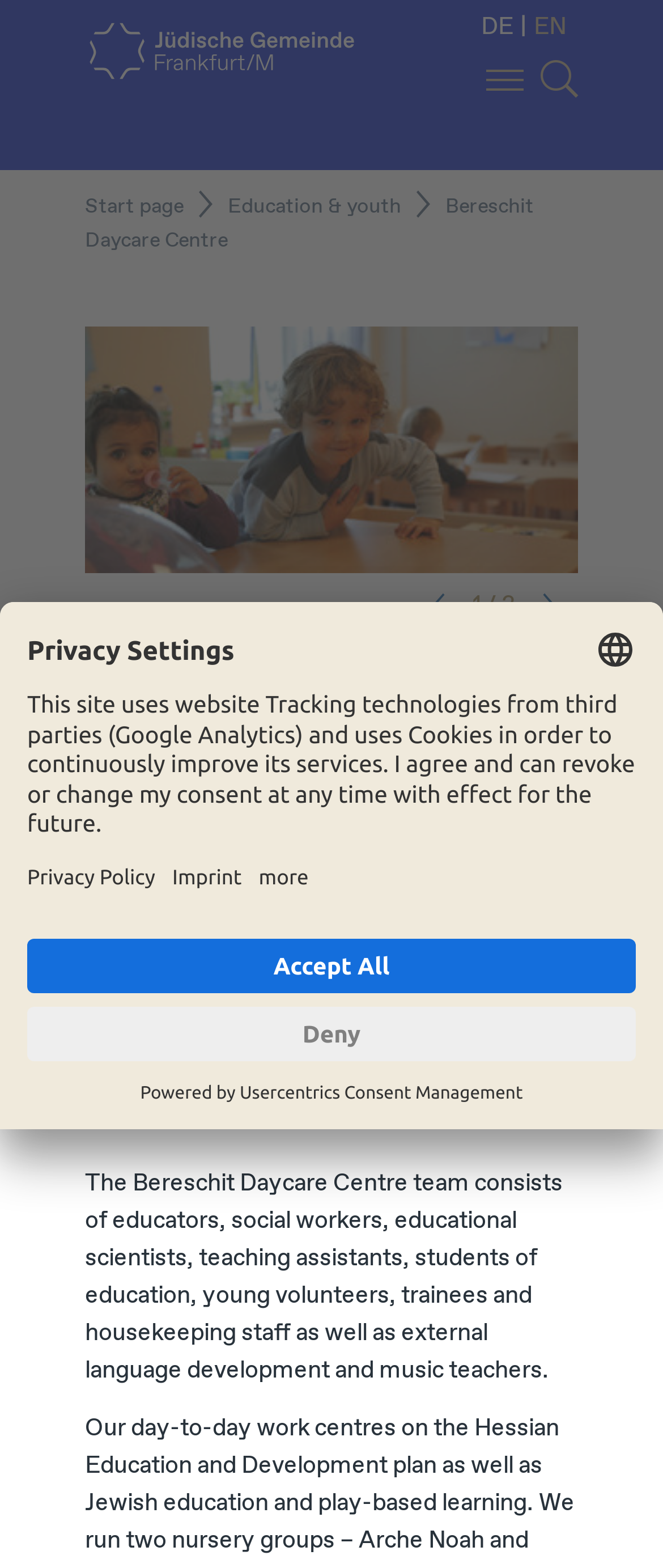Carefully observe the image and respond to the question with a detailed answer:
What is the focus of the daycare centre's education?

The focus of the daycare centre's education is mentioned in the paragraph below the heading, which states that 'Our daycare centre focuses on Jewish education and traditions. From 12 months to school-entry age, kids experience all the festivals and holidays in the Jewish calendar.'